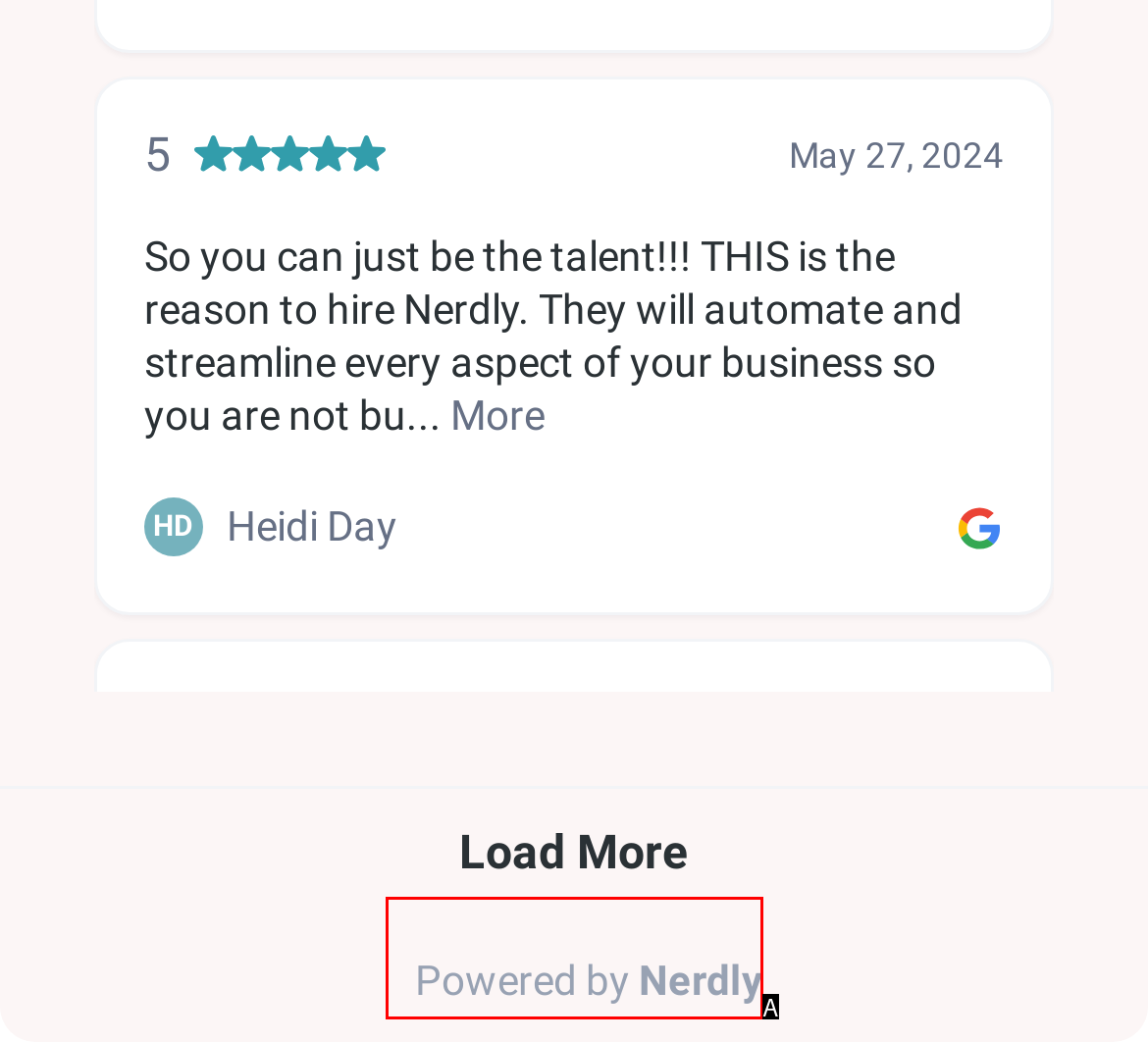Determine which option aligns with the description: Powered by Nerdly. Provide the letter of the chosen option directly.

A